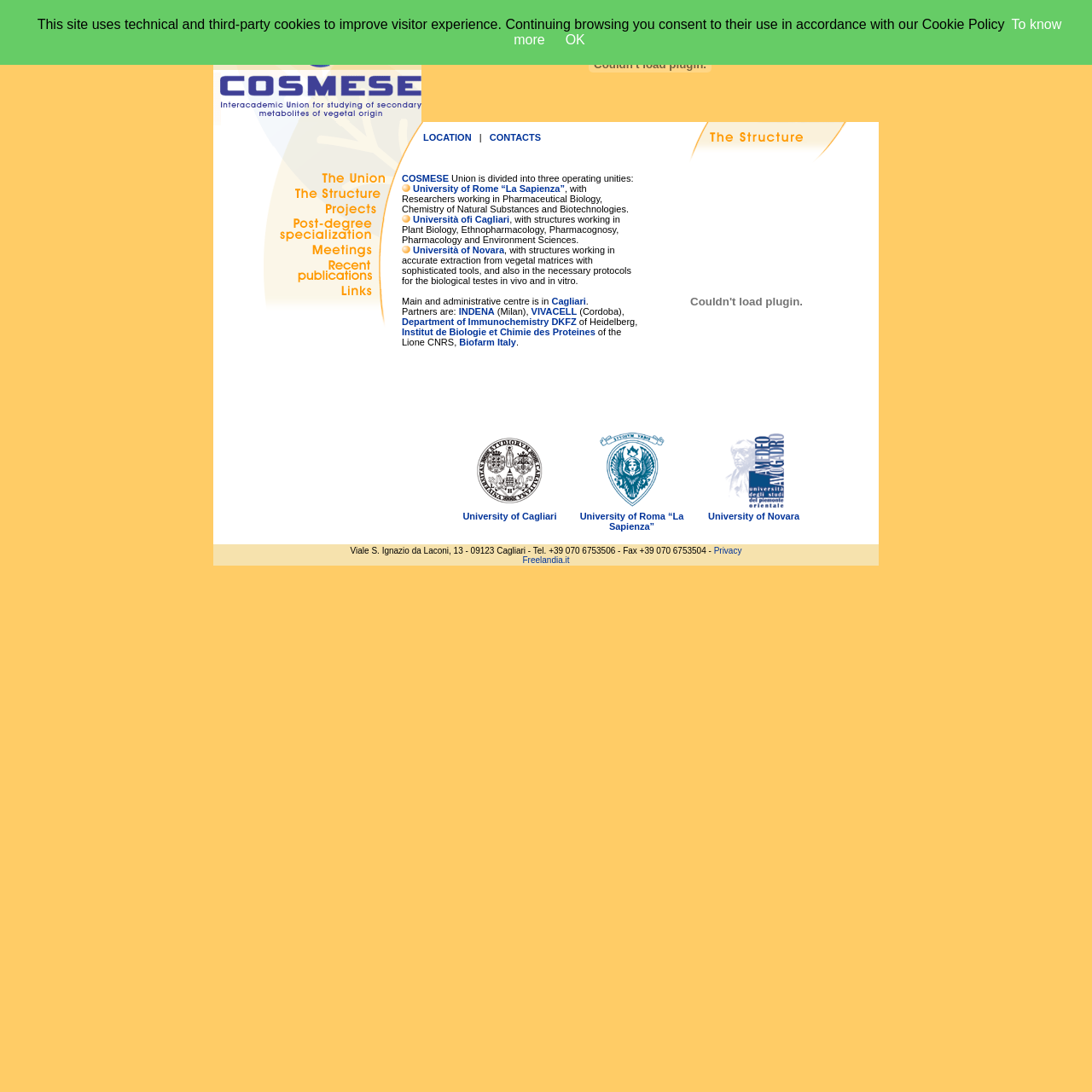How many operating unities does COSMESE have?
Using the image, provide a concise answer in one word or a short phrase.

three